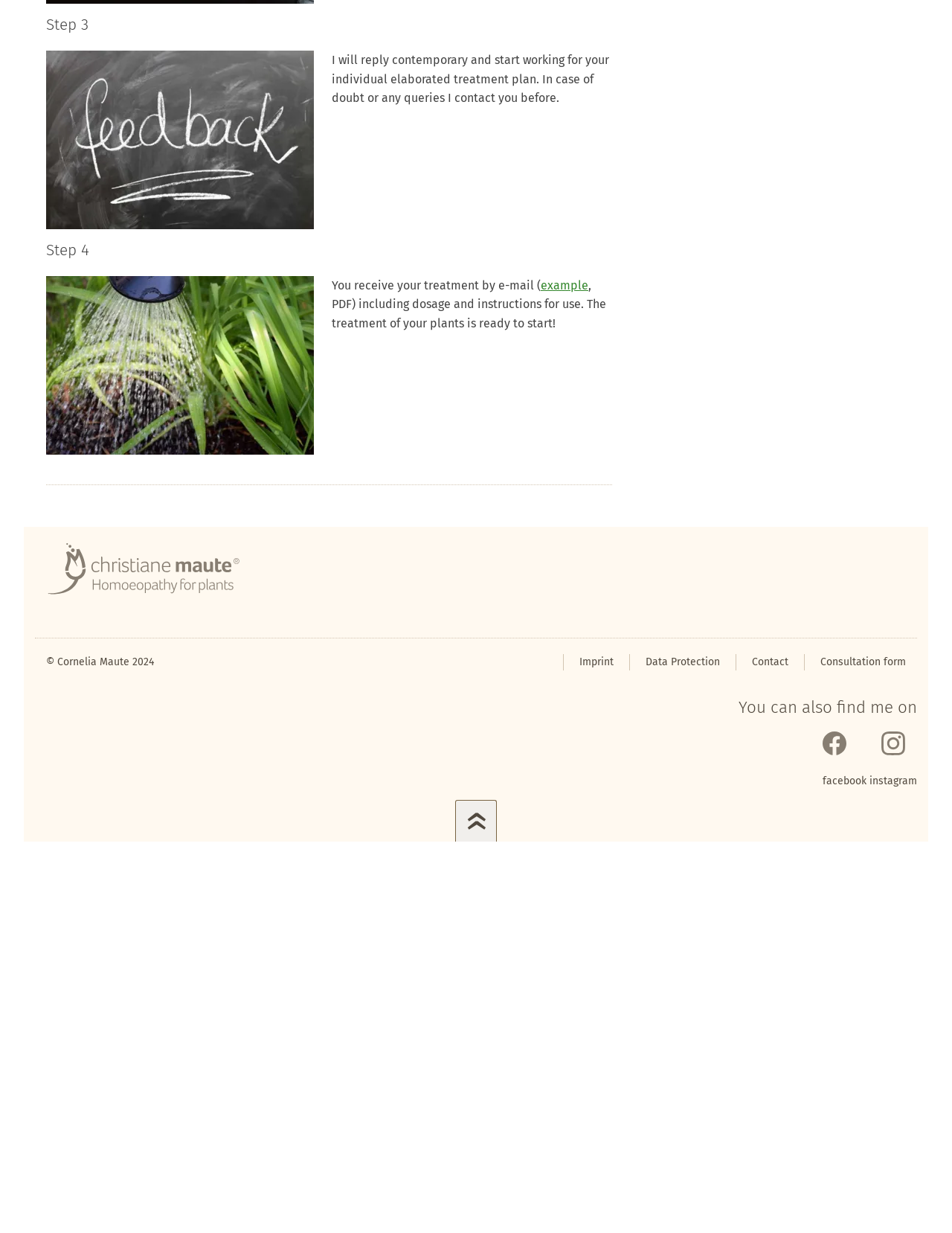Please provide the bounding box coordinates for the element that needs to be clicked to perform the instruction: "check the data protection". The coordinates must consist of four float numbers between 0 and 1, formatted as [left, top, right, bottom].

[0.678, 0.532, 0.756, 0.542]